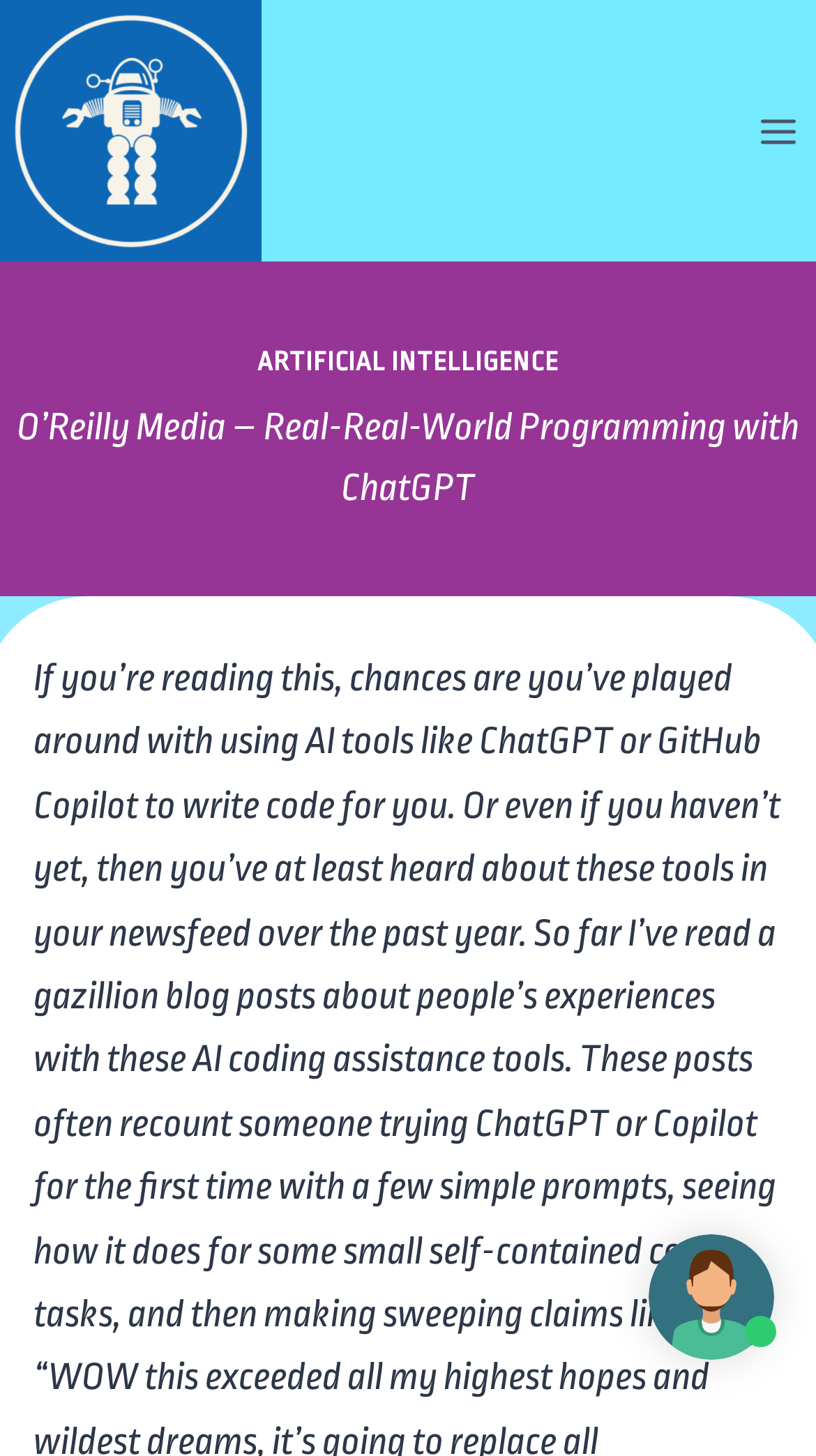Provide the bounding box coordinates for the UI element that is described as: "aria-label="Techiespedia.org"".

[0.0, 0.0, 0.321, 0.18]